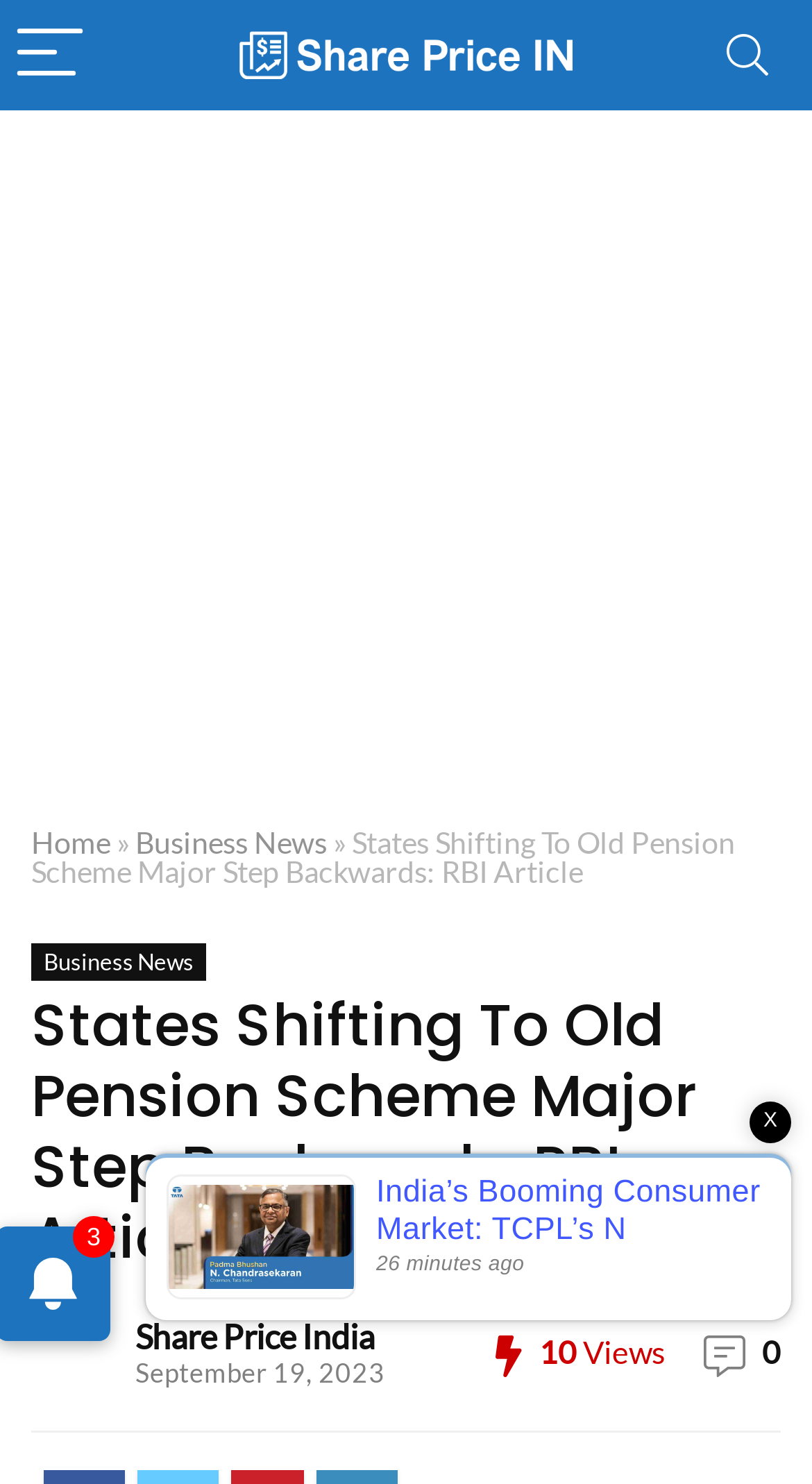Highlight the bounding box coordinates of the element you need to click to perform the following instruction: "Visit the Share Price India website."

[0.038, 0.887, 0.141, 0.943]